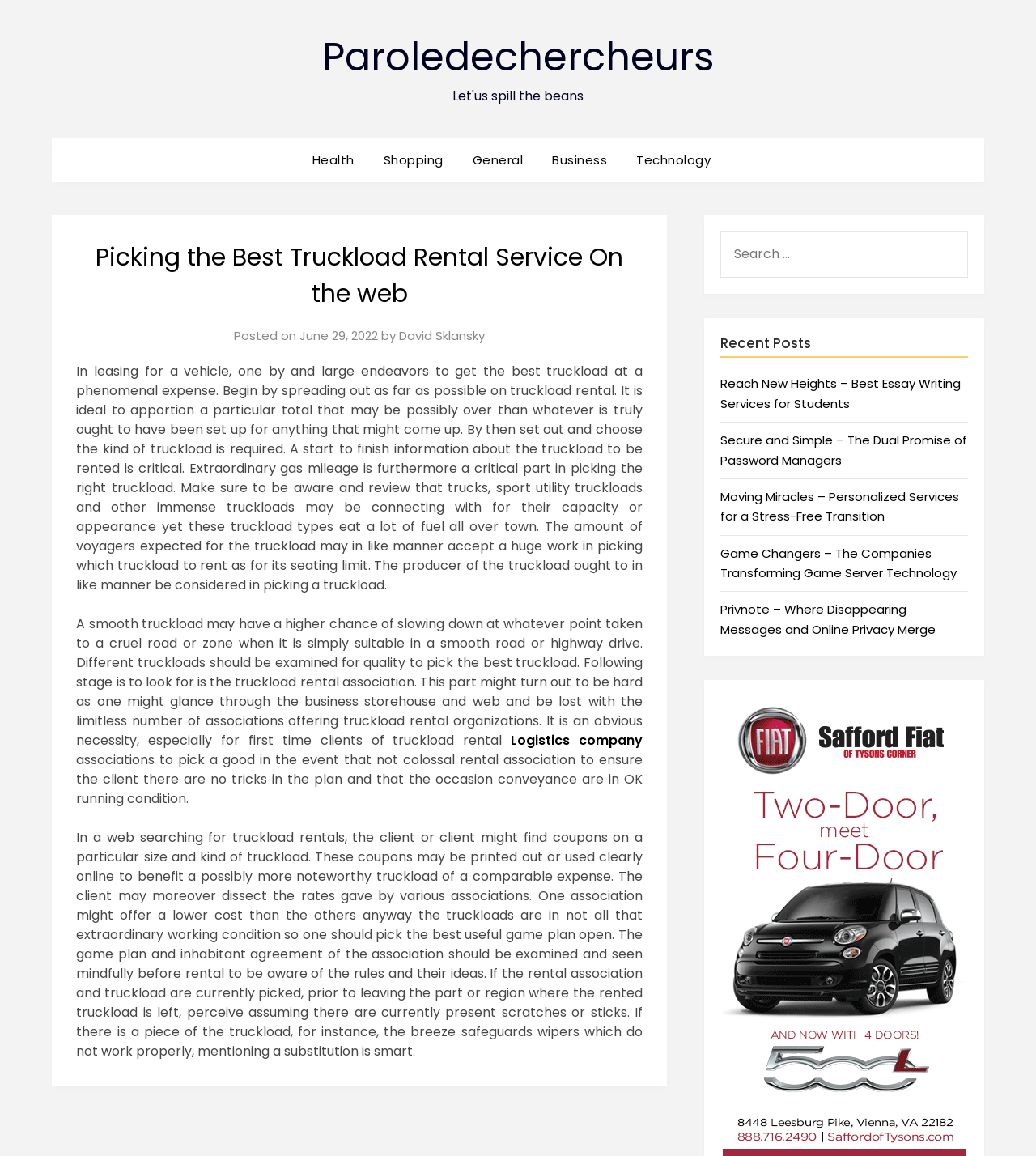Using the description "name="s" placeholder="Search …"", locate and provide the bounding box of the UI element.

[0.696, 0.2, 0.934, 0.24]